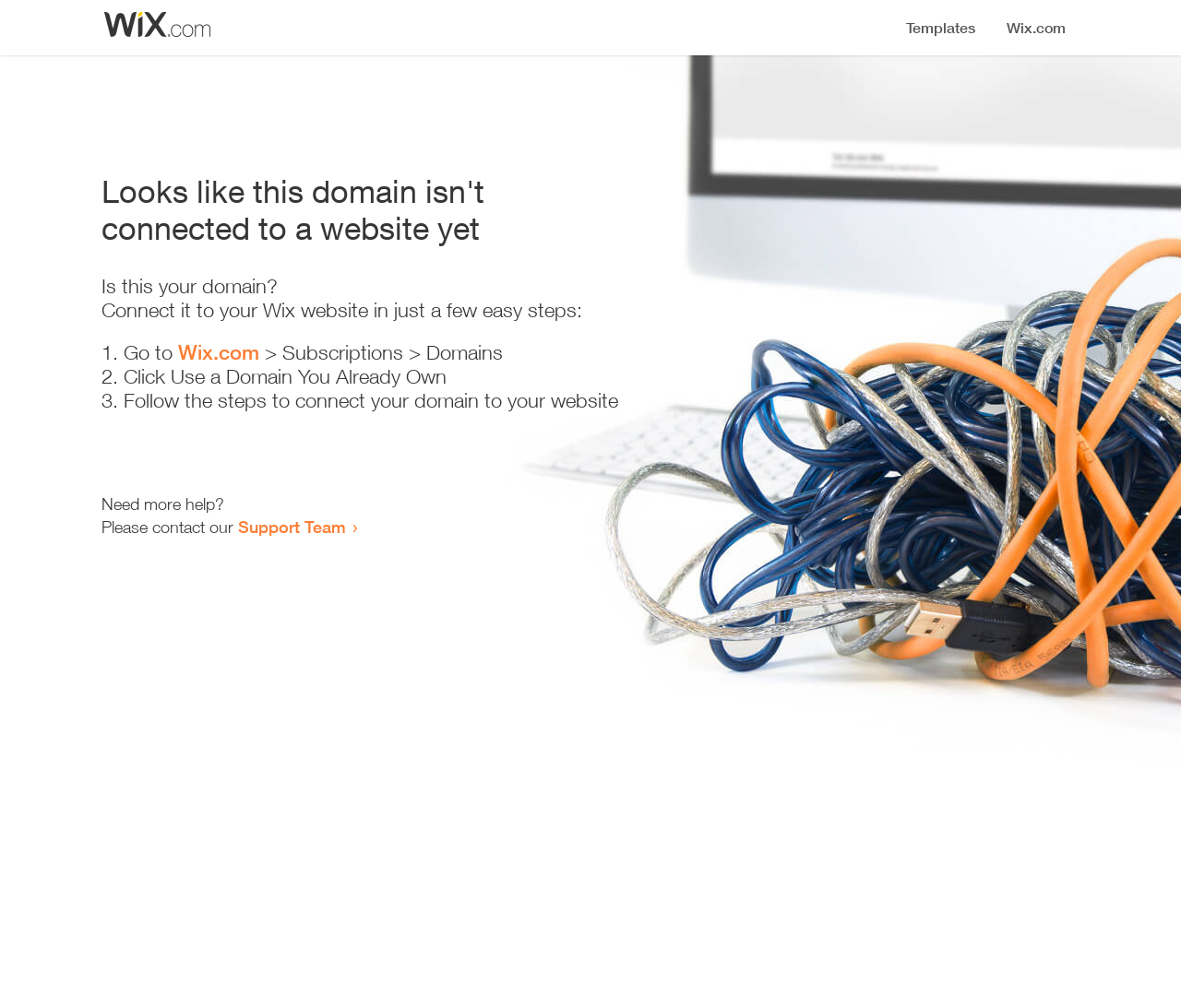Please specify the bounding box coordinates in the format (top-left x, top-left y, bottom-right x, bottom-right y), with values ranging from 0 to 1. Identify the bounding box for the UI component described as follows: Support Team

[0.202, 0.512, 0.293, 0.532]